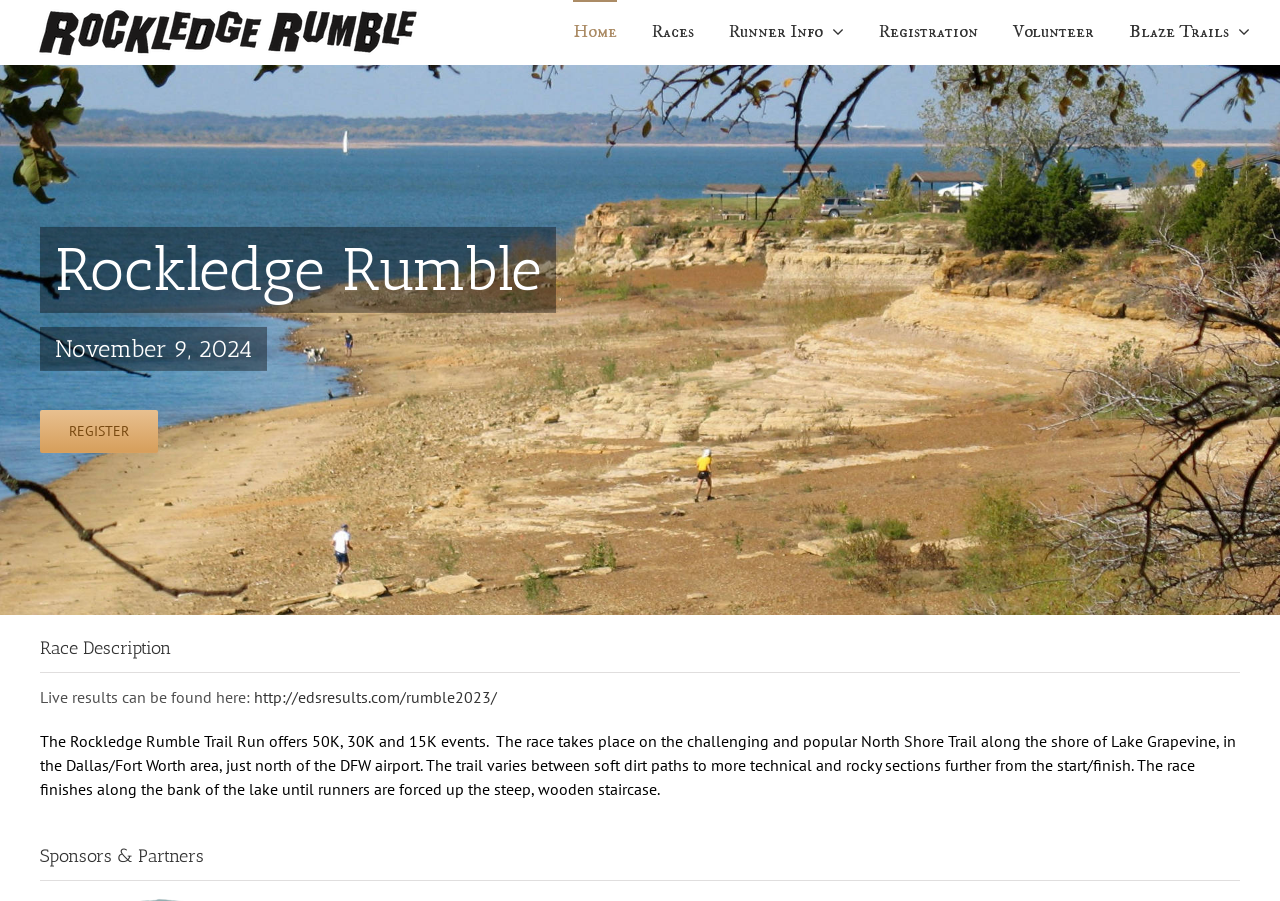Please identify the bounding box coordinates of the region to click in order to complete the task: "Click the Rockledge Rumble Logo". The coordinates must be four float numbers between 0 and 1, specified as [left, top, right, bottom].

[0.023, 0.006, 0.332, 0.067]